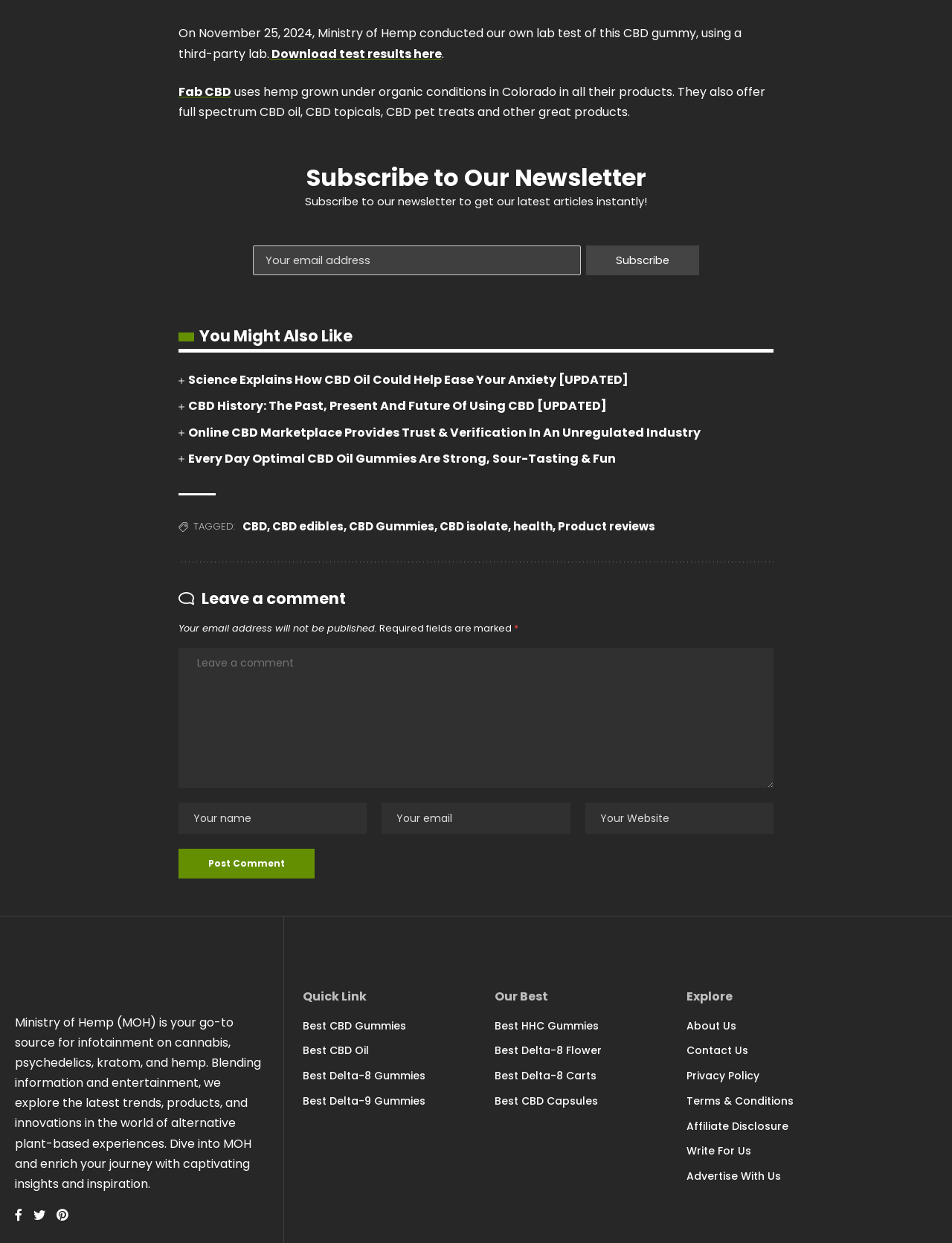Please determine the bounding box coordinates of the element's region to click for the following instruction: "Download test results".

[0.283, 0.036, 0.464, 0.05]